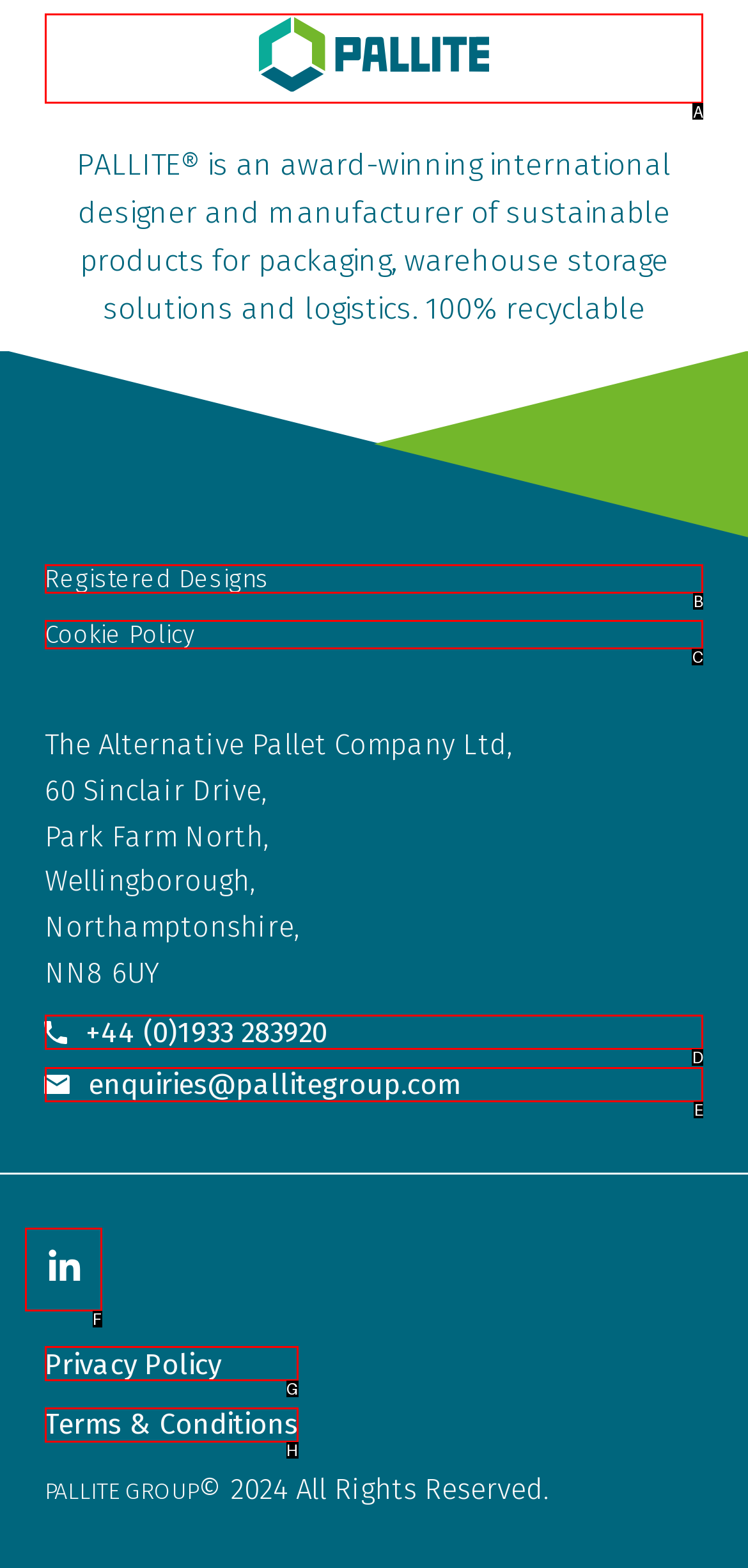Indicate which red-bounded element should be clicked to perform the task: Visit Pallite's Linkedin page Answer with the letter of the correct option.

F